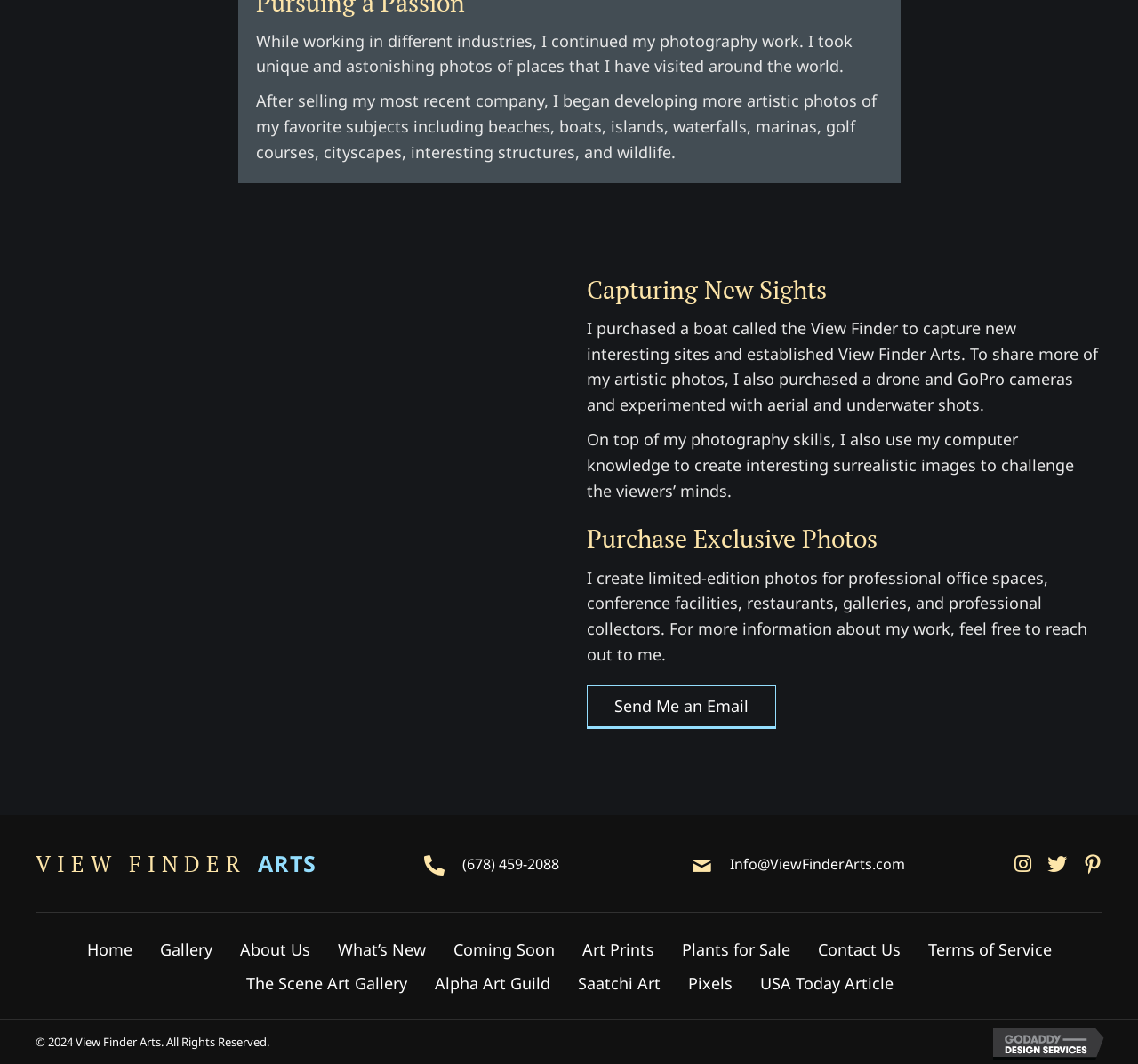Can you show the bounding box coordinates of the region to click on to complete the task described in the instruction: "Contact the artist via phone"?

[0.406, 0.803, 0.491, 0.822]